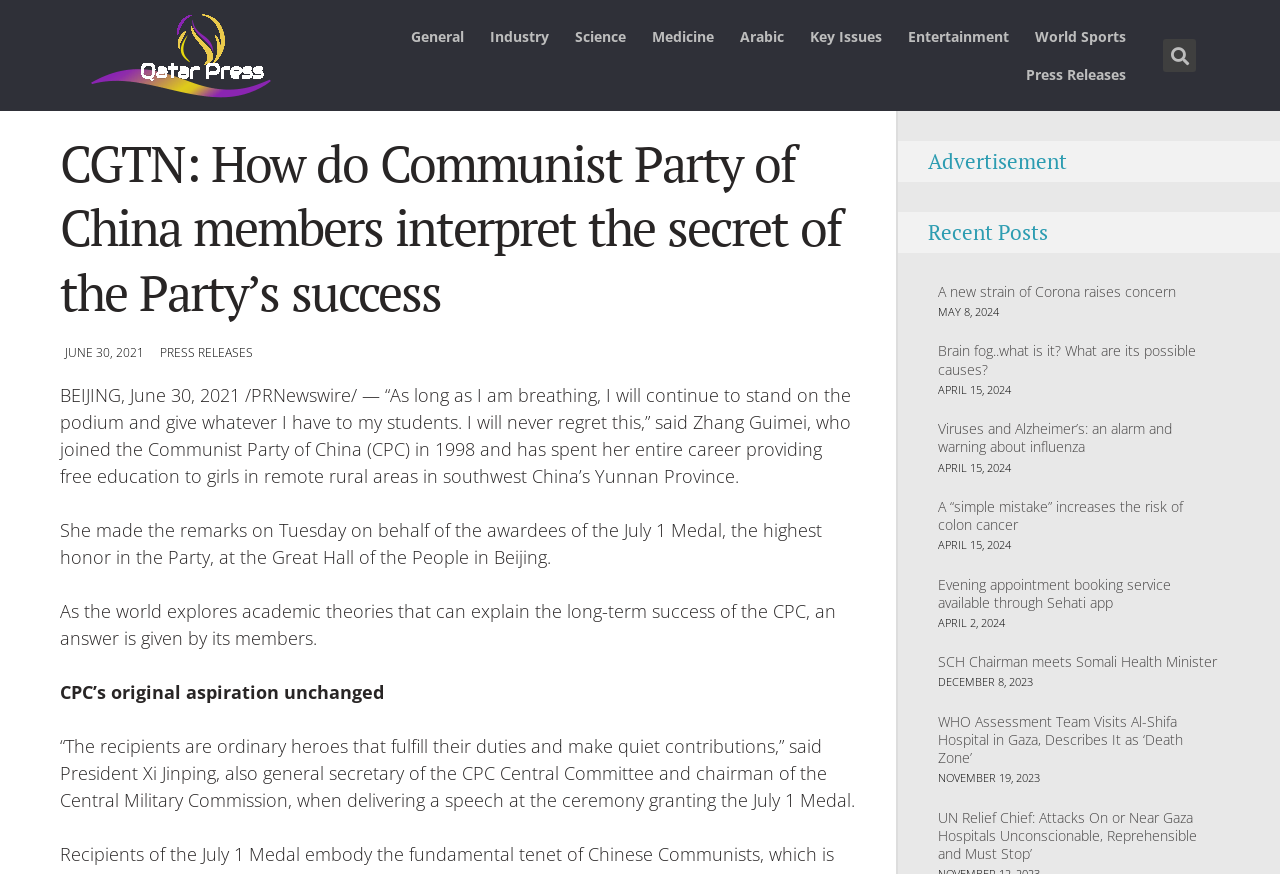Use a single word or phrase to answer the following:
What is the name of the person quoted in the press release?

Zhang Guimei